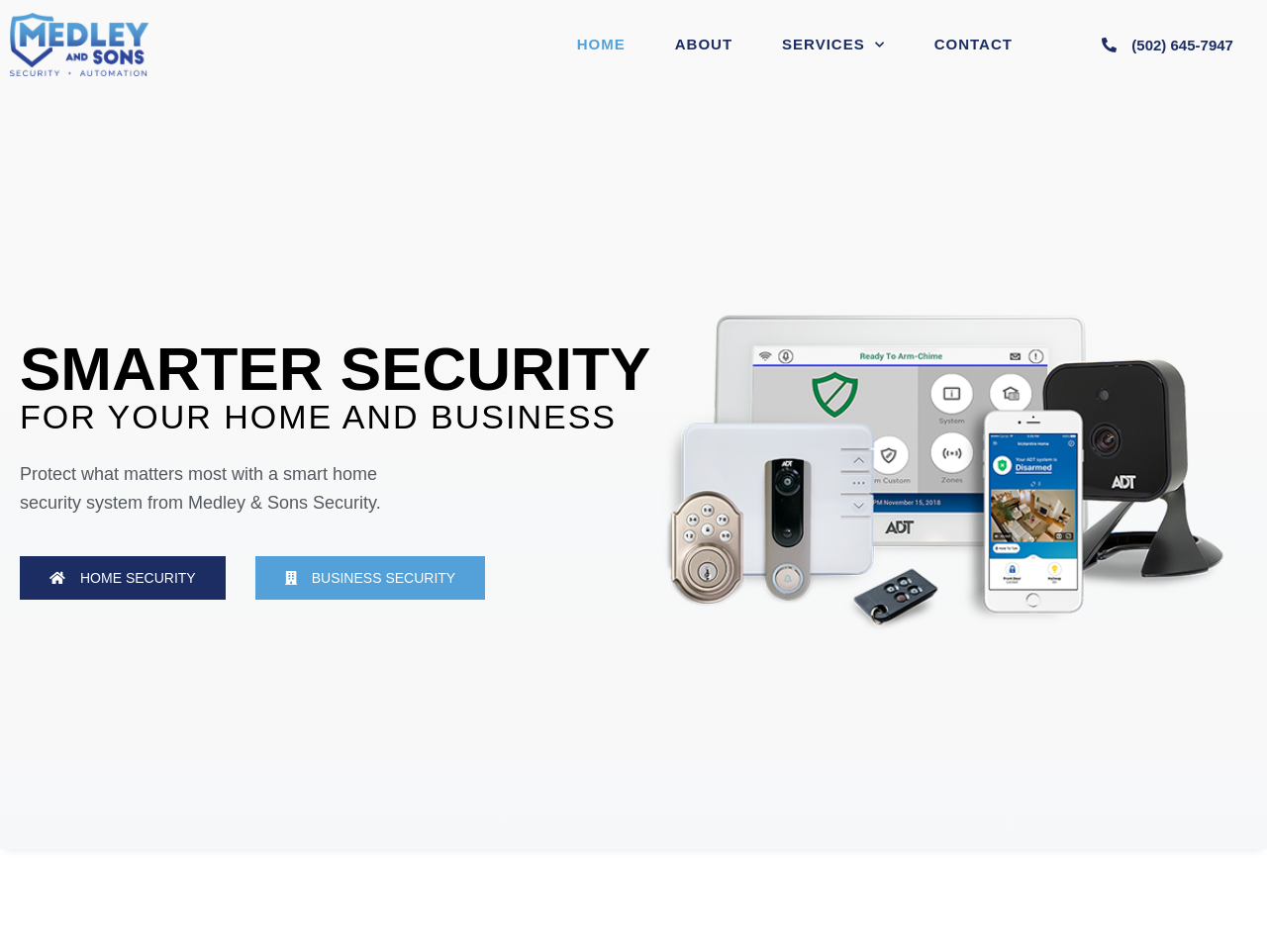Determine the bounding box coordinates for the HTML element described here: "Business Security".

[0.201, 0.585, 0.383, 0.63]